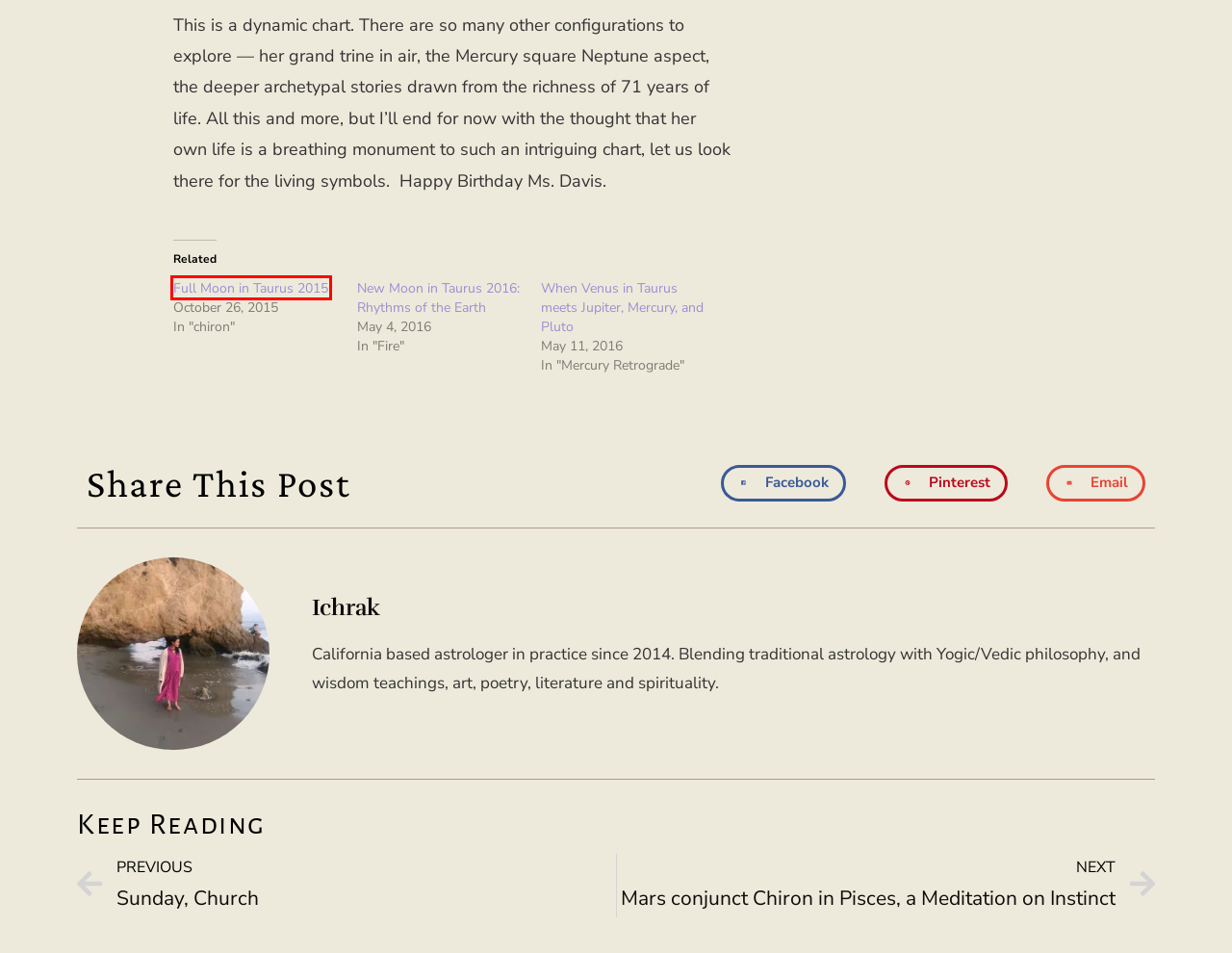You have a screenshot of a webpage with a red bounding box around an element. Identify the webpage description that best fits the new page that appears after clicking the selected element in the red bounding box. Here are the candidates:
A. Atlas Astrology
B. Blog – Atlas Astrology
C. New Moon in Taurus 2016: Rhythms of the Earth – Atlas Astrology
D. January 27, 2015 – Atlas Astrology
E. Uncategorized – Atlas Astrology
F. Full Moon in Taurus 2015 – Atlas Astrology
G. Mars conjunct Chiron in Pisces, a Meditation on Instinct – Atlas Astrology
H. About – Atlas Astrology

F